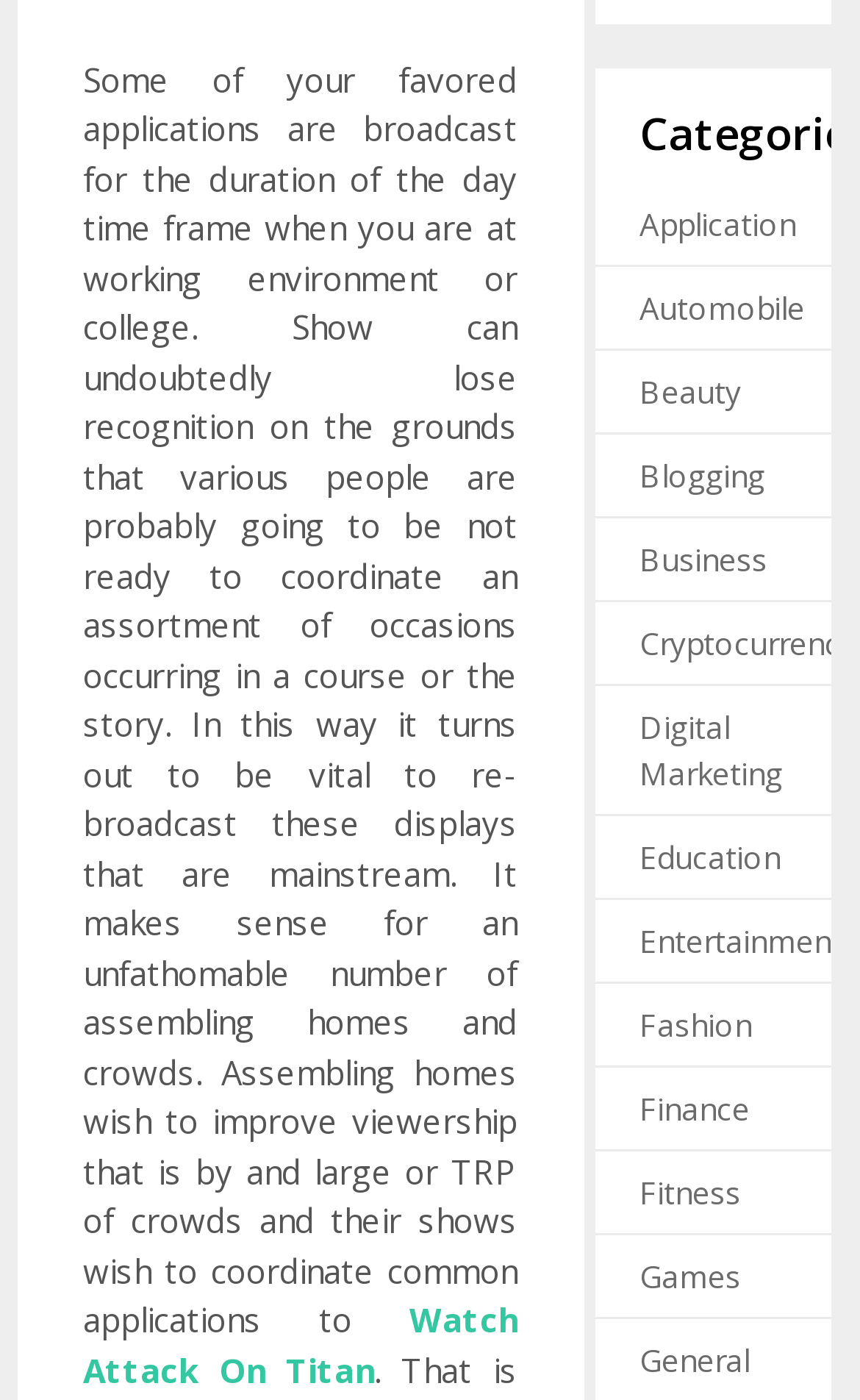Please identify the bounding box coordinates of where to click in order to follow the instruction: "Click on the 'Watch Attack On Titan' link".

[0.097, 0.927, 0.601, 0.994]